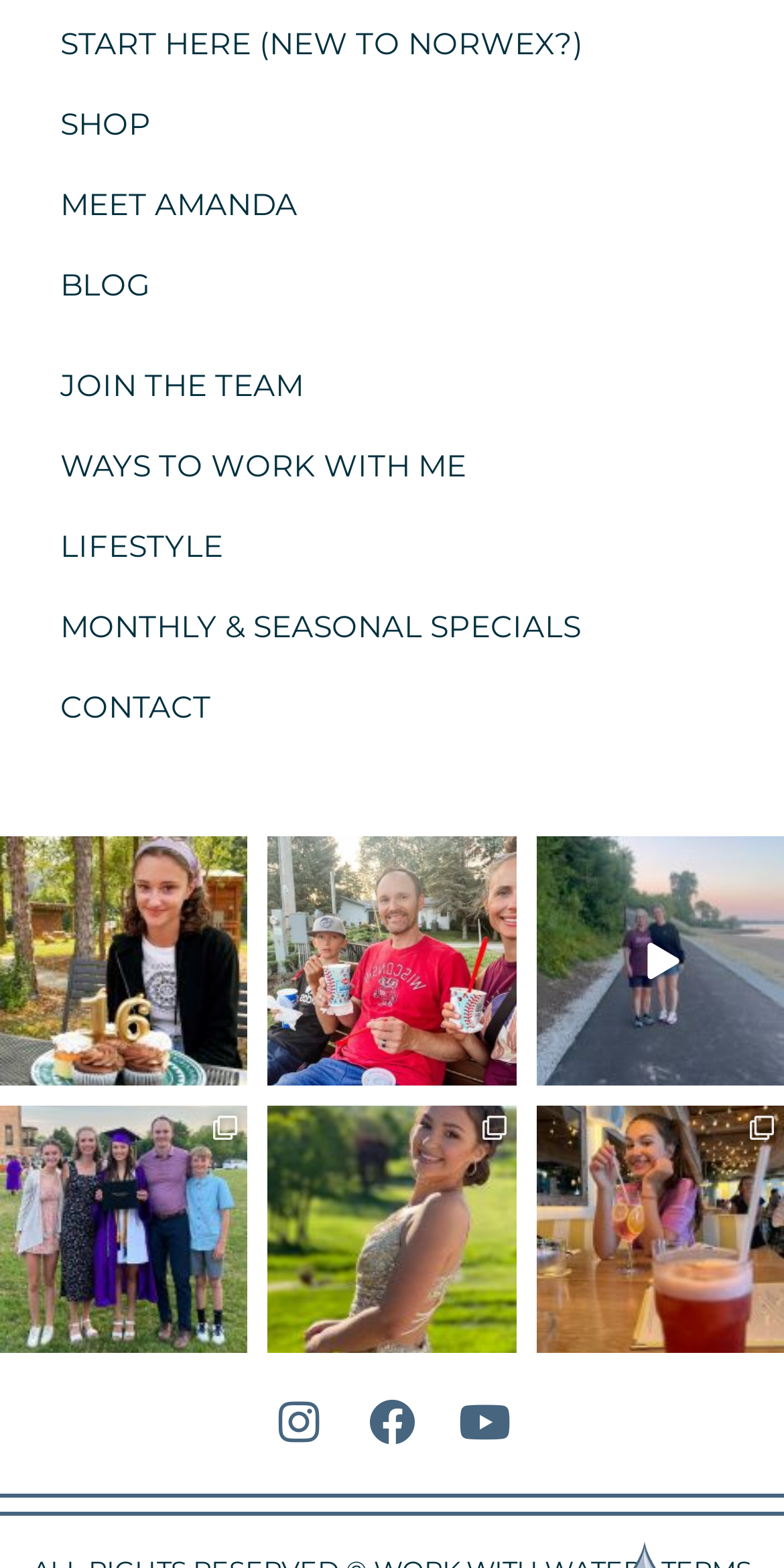Please identify the bounding box coordinates of the element on the webpage that should be clicked to follow this instruction: "Read the BLOG". The bounding box coordinates should be given as four float numbers between 0 and 1, formatted as [left, top, right, bottom].

[0.026, 0.157, 0.974, 0.208]